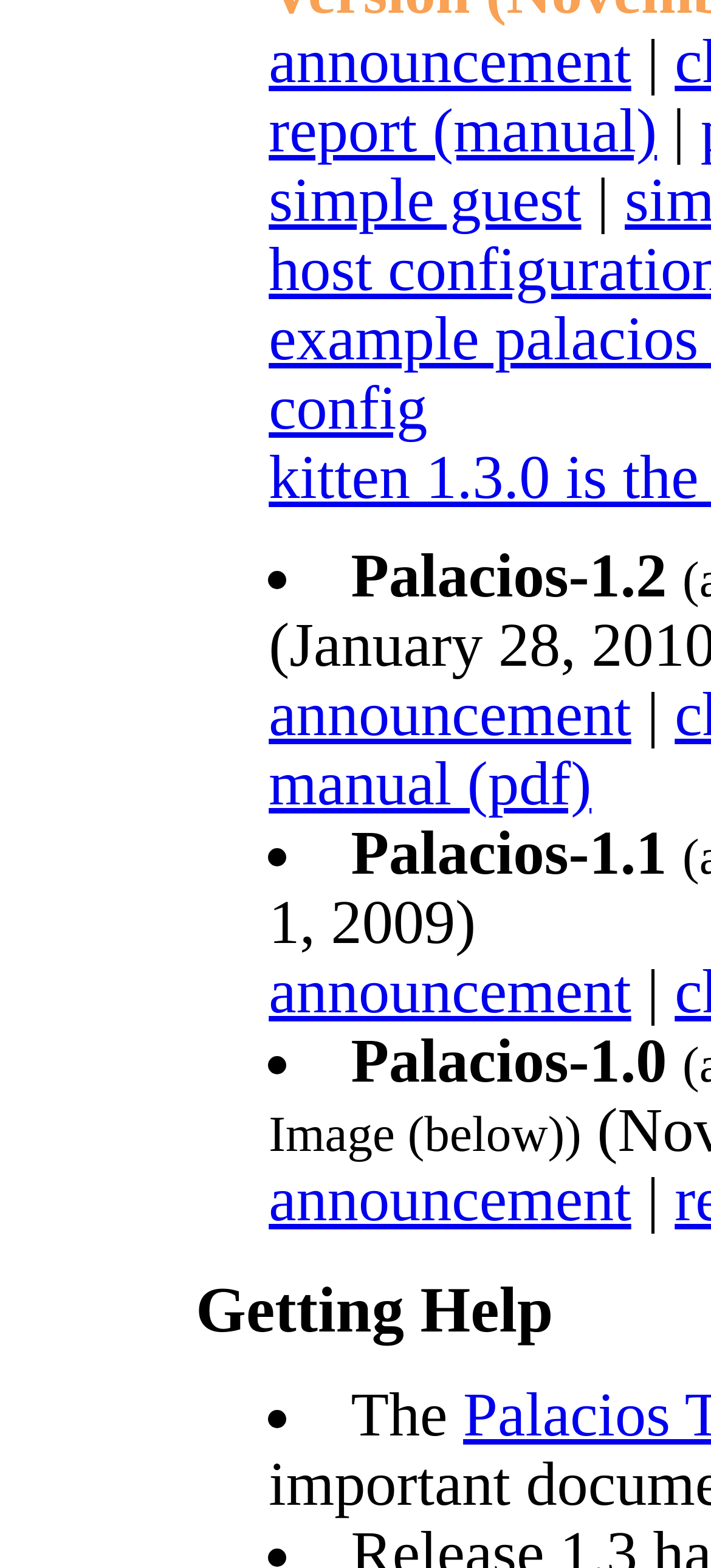Based on the element description: "announcement", identify the bounding box coordinates for this UI element. The coordinates must be four float numbers between 0 and 1, listed as [left, top, right, bottom].

[0.378, 0.745, 0.888, 0.788]